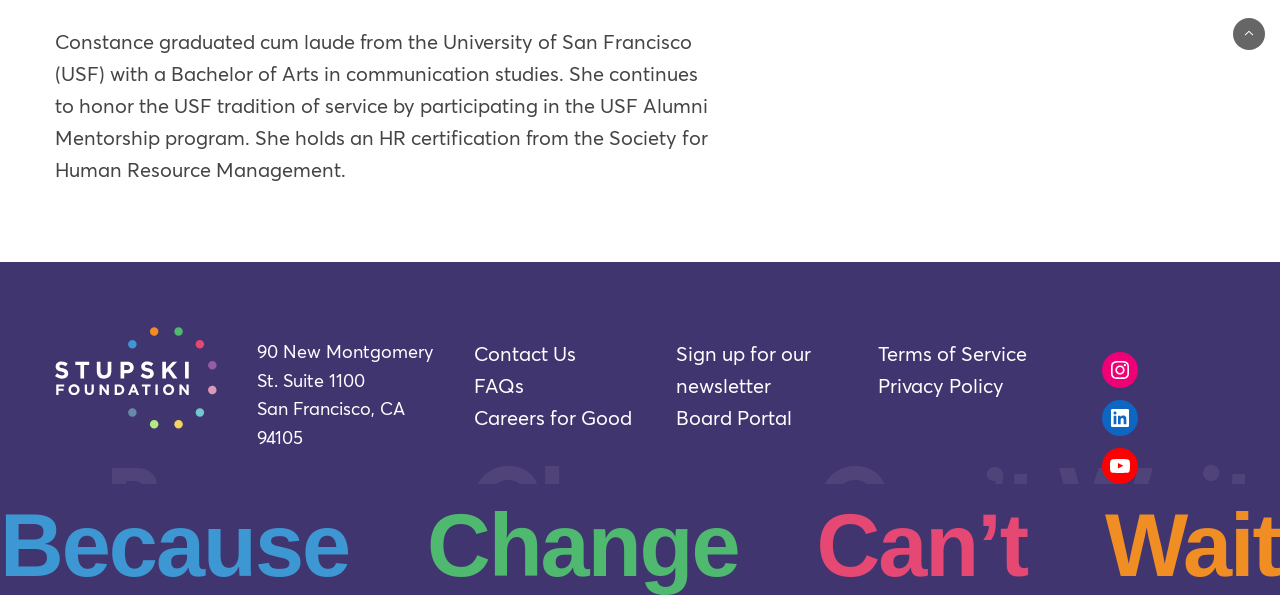Can you provide the bounding box coordinates for the element that should be clicked to implement the instruction: "scroll to top"?

[0.963, 0.03, 0.988, 0.084]